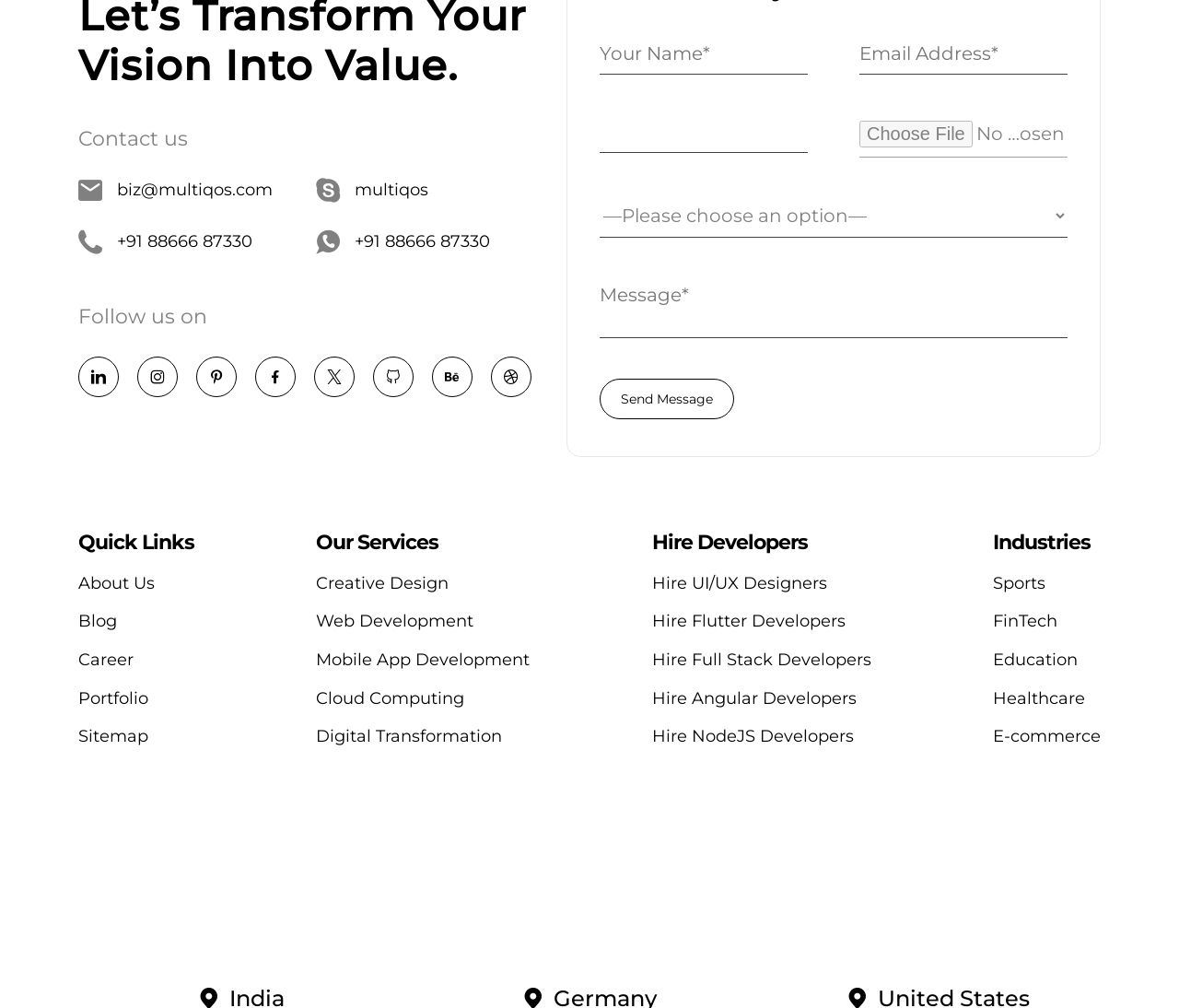Show the bounding box coordinates of the element that should be clicked to complete the task: "Send a message".

[0.509, 0.376, 0.623, 0.416]